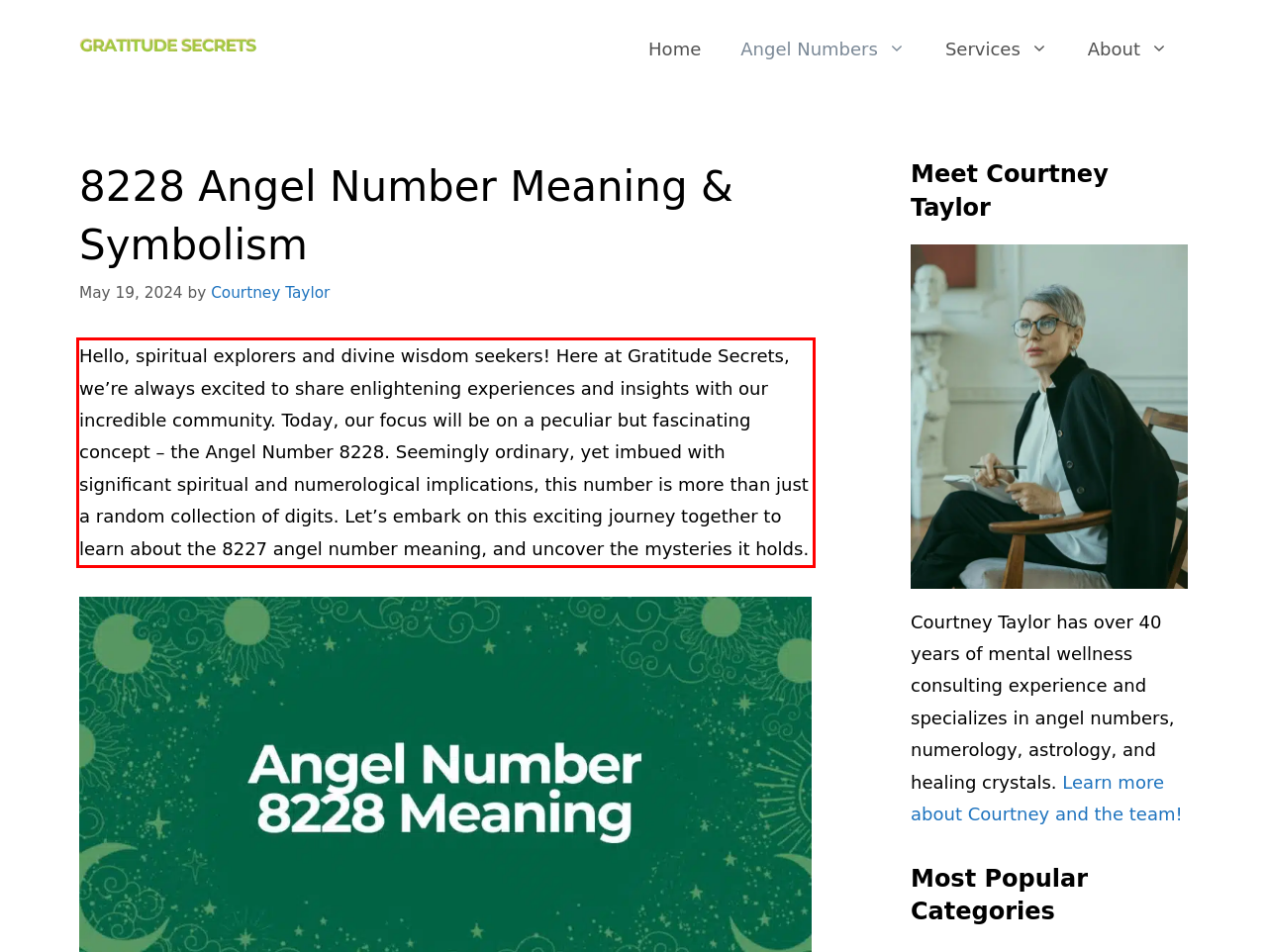There is a UI element on the webpage screenshot marked by a red bounding box. Extract and generate the text content from within this red box.

Hello, spiritual explorers and divine wisdom seekers! Here at Gratitude Secrets, we’re always excited to share enlightening experiences and insights with our incredible community. Today, our focus will be on a peculiar but fascinating concept – the Angel Number 8228. Seemingly ordinary, yet imbued with significant spiritual and numerological implications, this number is more than just a random collection of digits. Let’s embark on this exciting journey together to learn about the 8227 angel number meaning, and uncover the mysteries it holds.